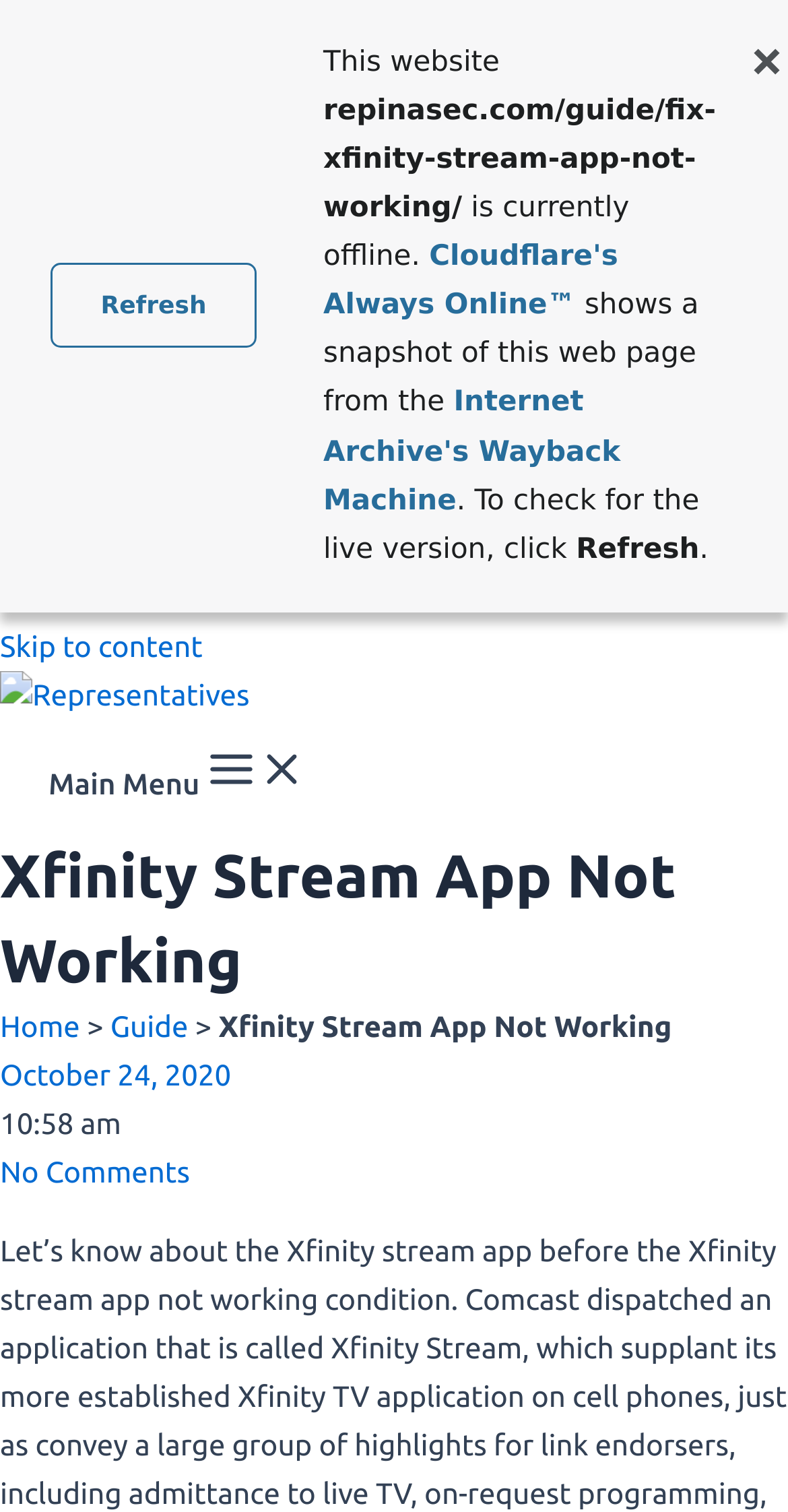Find and indicate the bounding box coordinates of the region you should select to follow the given instruction: "Open Main Menu".

[0.0, 0.476, 0.452, 0.545]